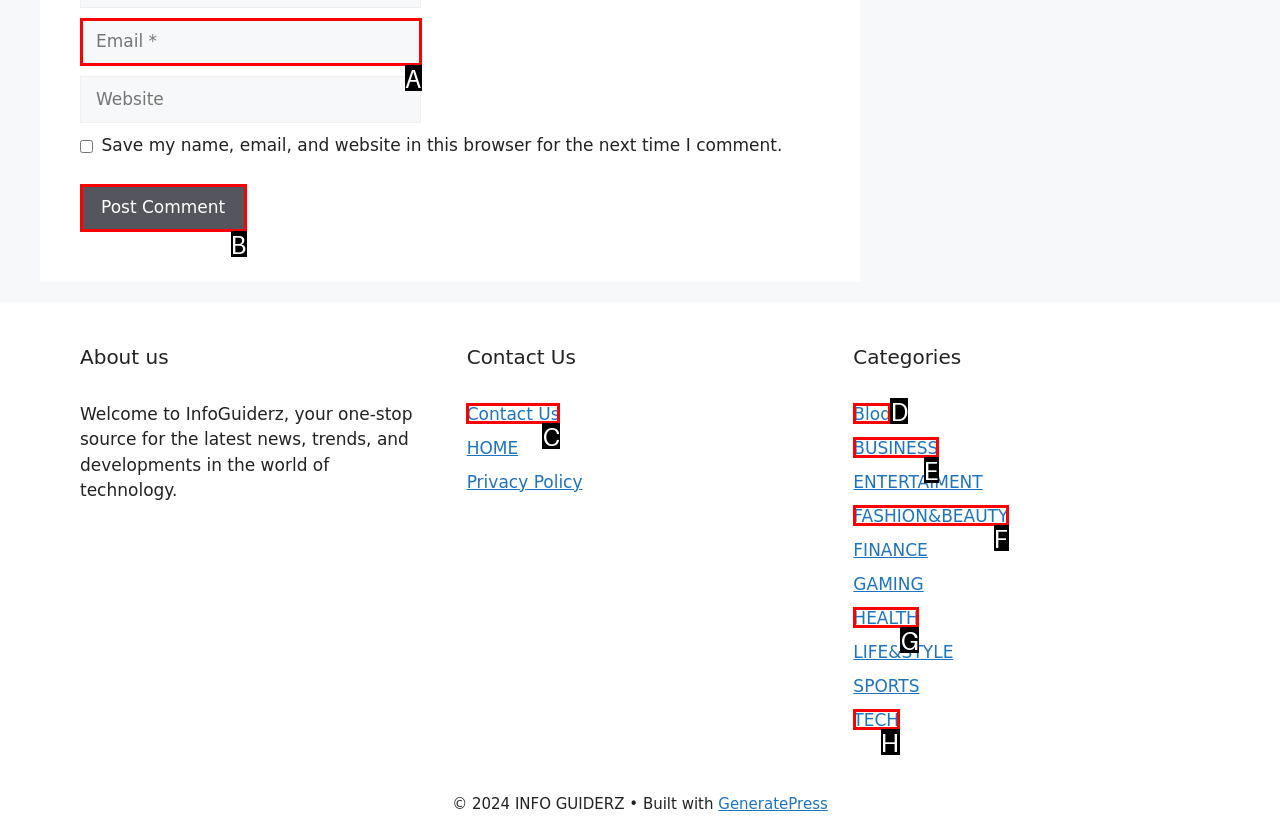Given the description: name="submit" value="Post Comment", select the HTML element that best matches it. Reply with the letter of your chosen option.

B